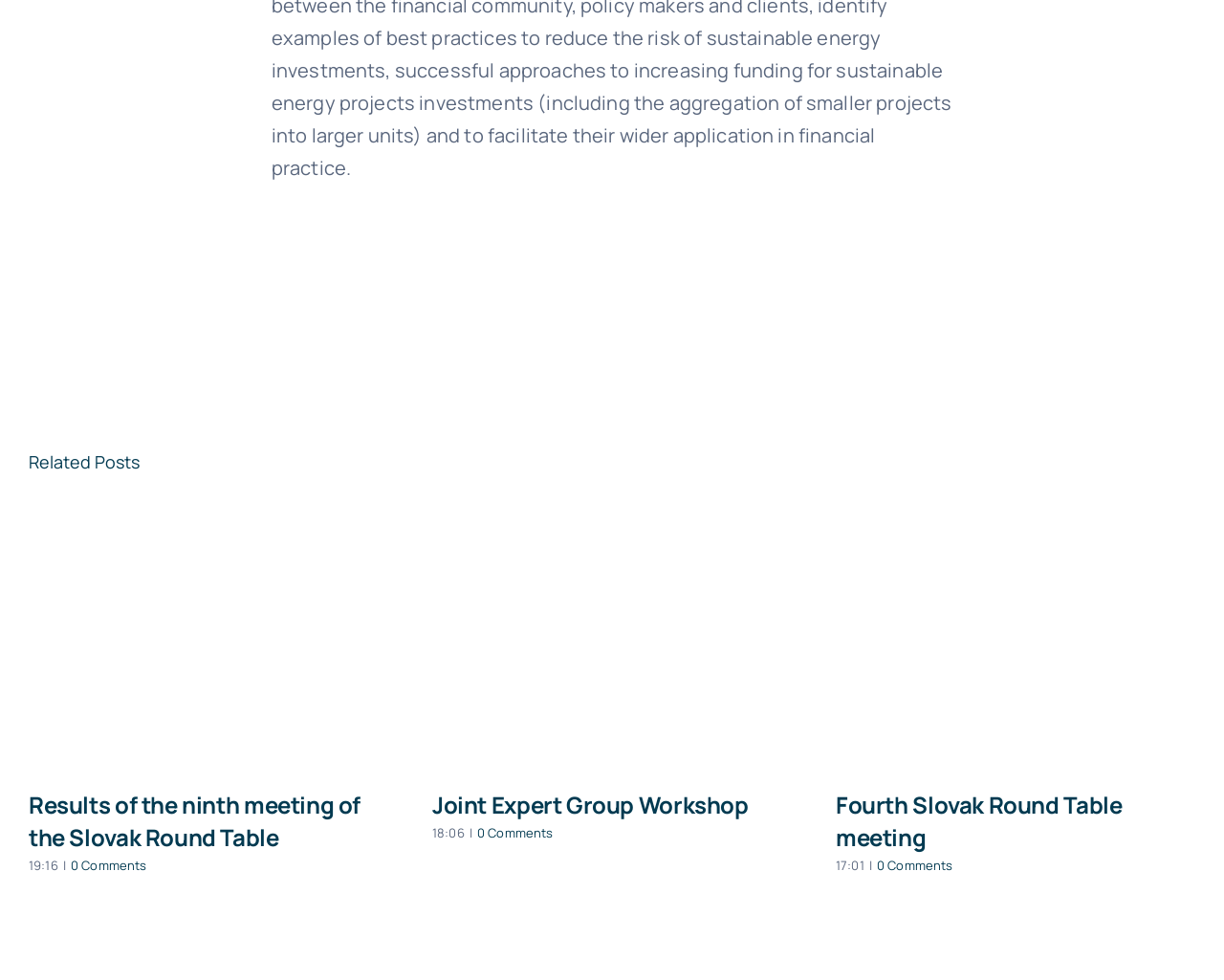Please determine the bounding box coordinates of the element to click in order to execute the following instruction: "Contact the National City office". The coordinates should be four float numbers between 0 and 1, specified as [left, top, right, bottom].

None